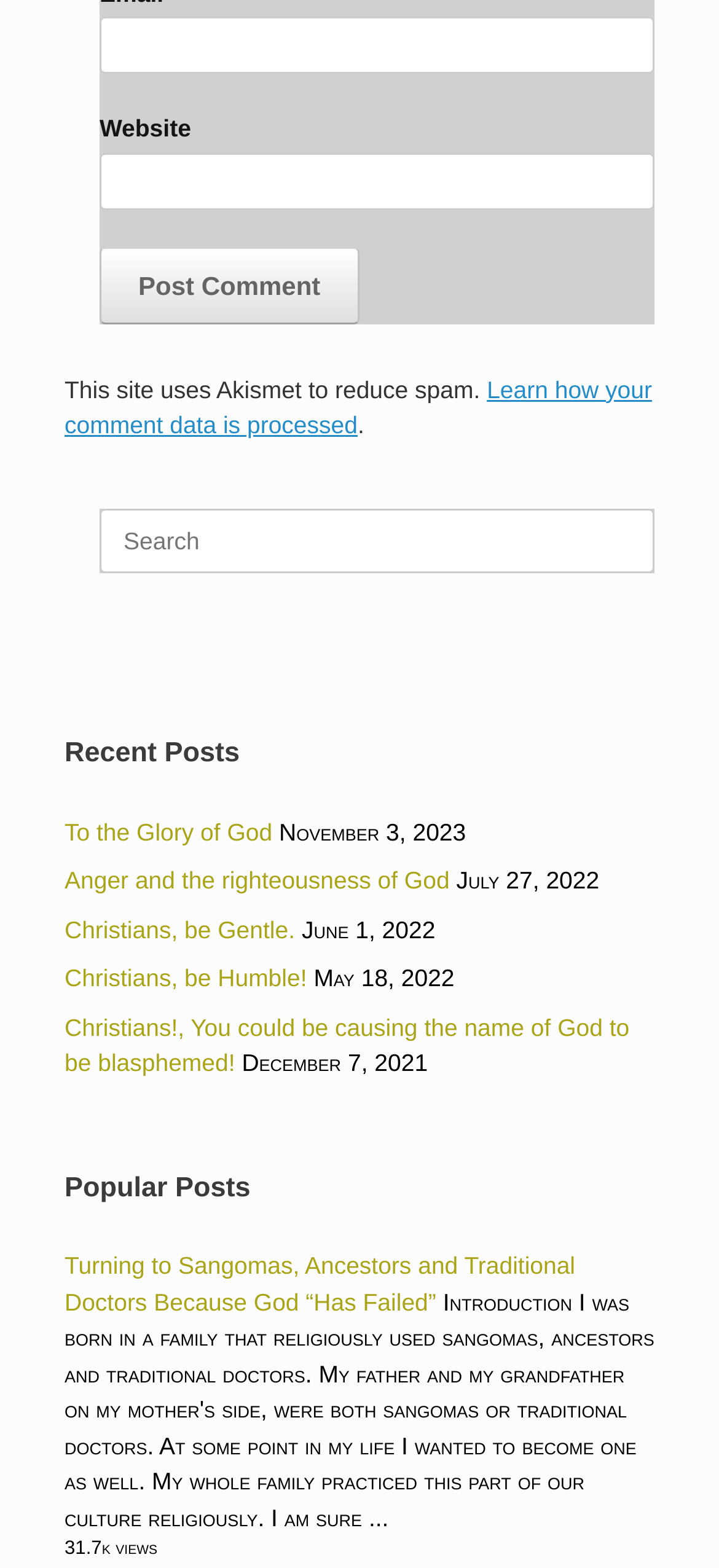Identify the bounding box for the element characterized by the following description: "parent_node: Search for: name="s" placeholder="Search"".

[0.138, 0.324, 0.91, 0.365]